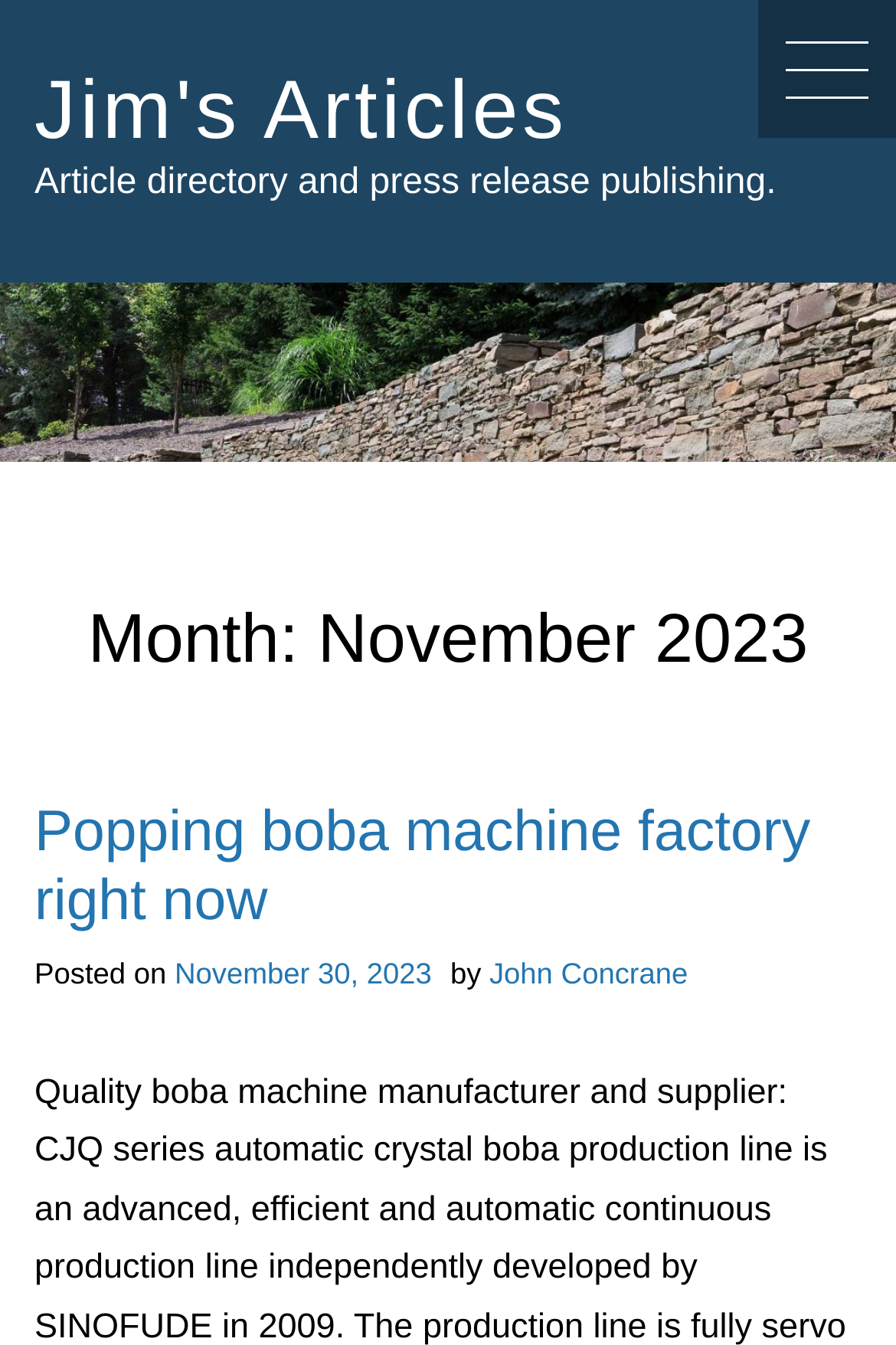What is the date of the first article on the webpage? Examine the screenshot and reply using just one word or a brief phrase.

November 30, 2023